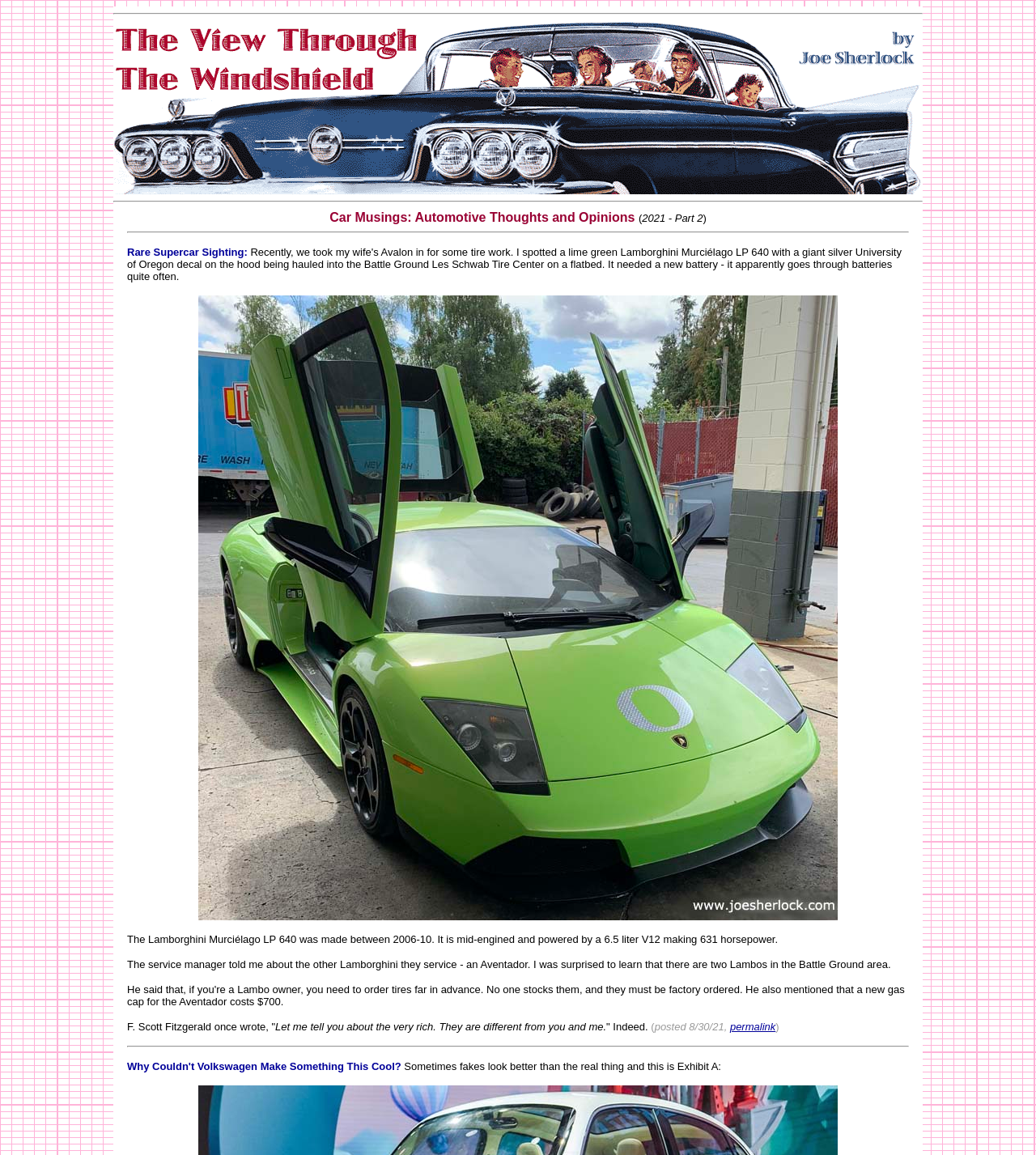How many separators are there in the LayoutTableRow element?
Could you answer the question with a detailed and thorough explanation?

I found the answer by looking at the LayoutTableRow element and counting the number of separator elements within it. There are three separator elements with horizontal orientation.